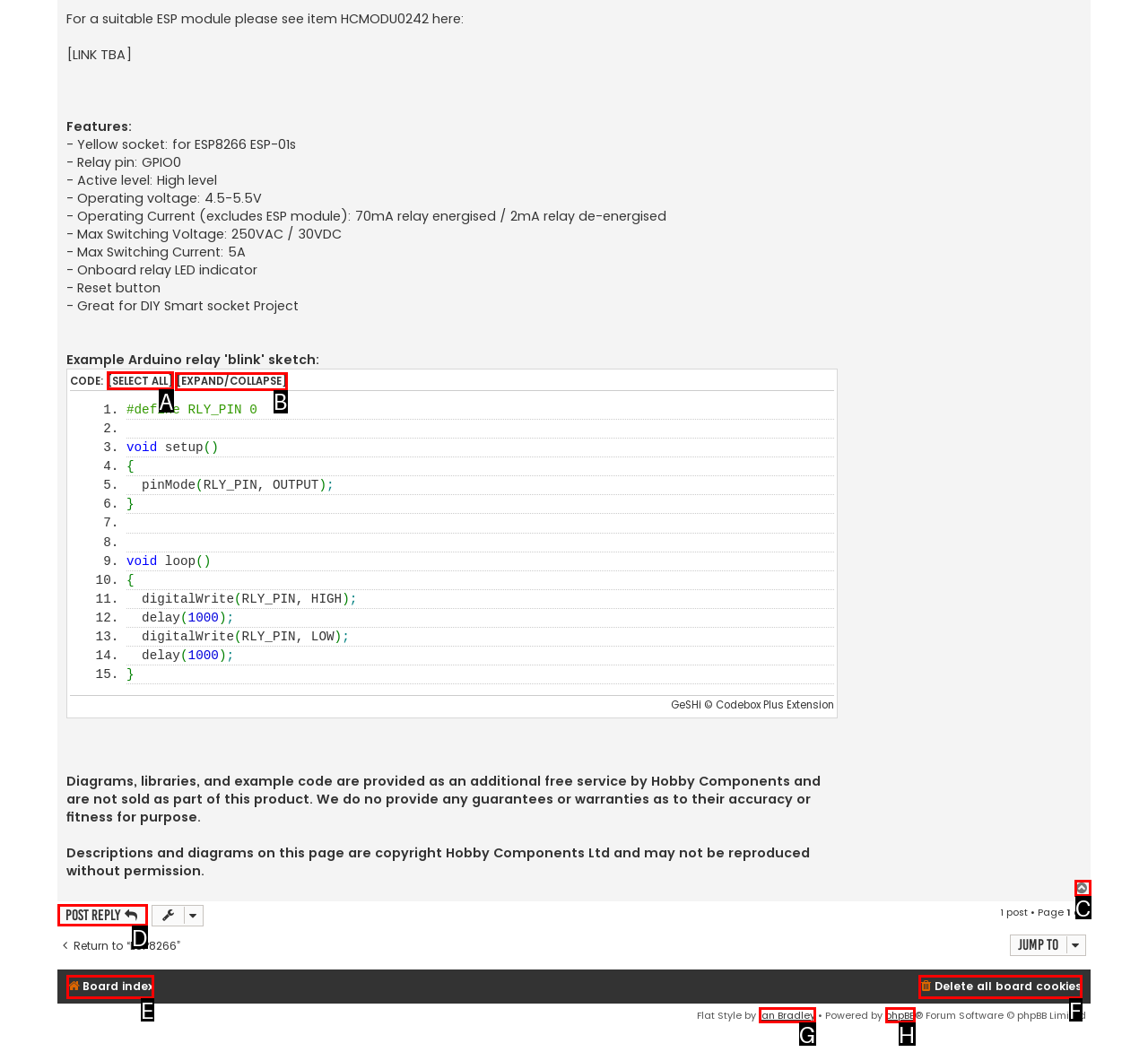Based on the task: Click the 'EXPAND/COLLAPSE' link, which UI element should be clicked? Answer with the letter that corresponds to the correct option from the choices given.

B